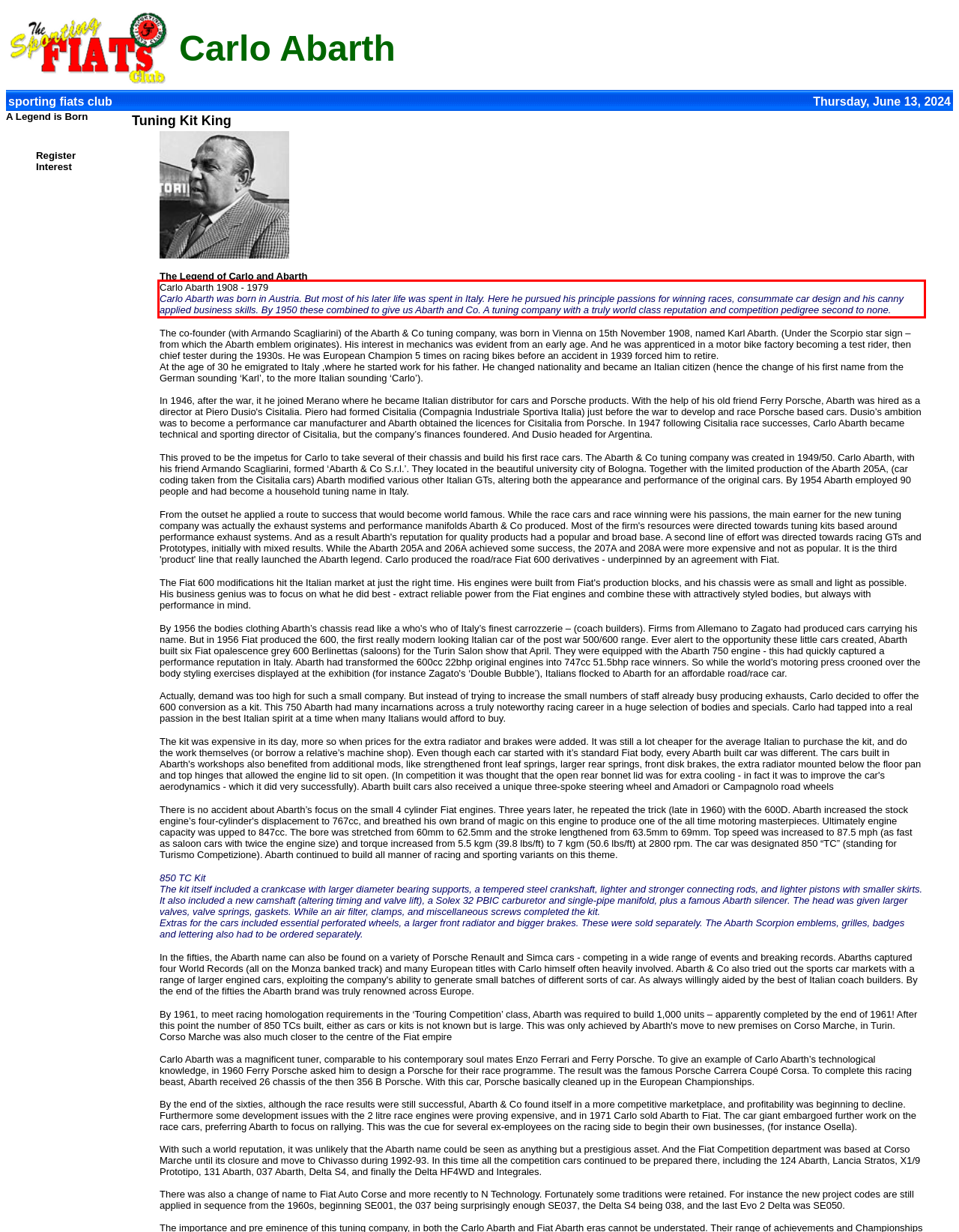View the screenshot of the webpage and identify the UI element surrounded by a red bounding box. Extract the text contained within this red bounding box.

Carlo Abarth 1908 - 1979 Carlo Abarth was born in Austria. But most of his later life was spent in Italy. Here he pursued his principle passions for winning races, consummate car design and his canny applied business skills. By 1950 these combined to give us Abarth and Co. A tuning company with a truly world class reputation and competition pedigree second to none.